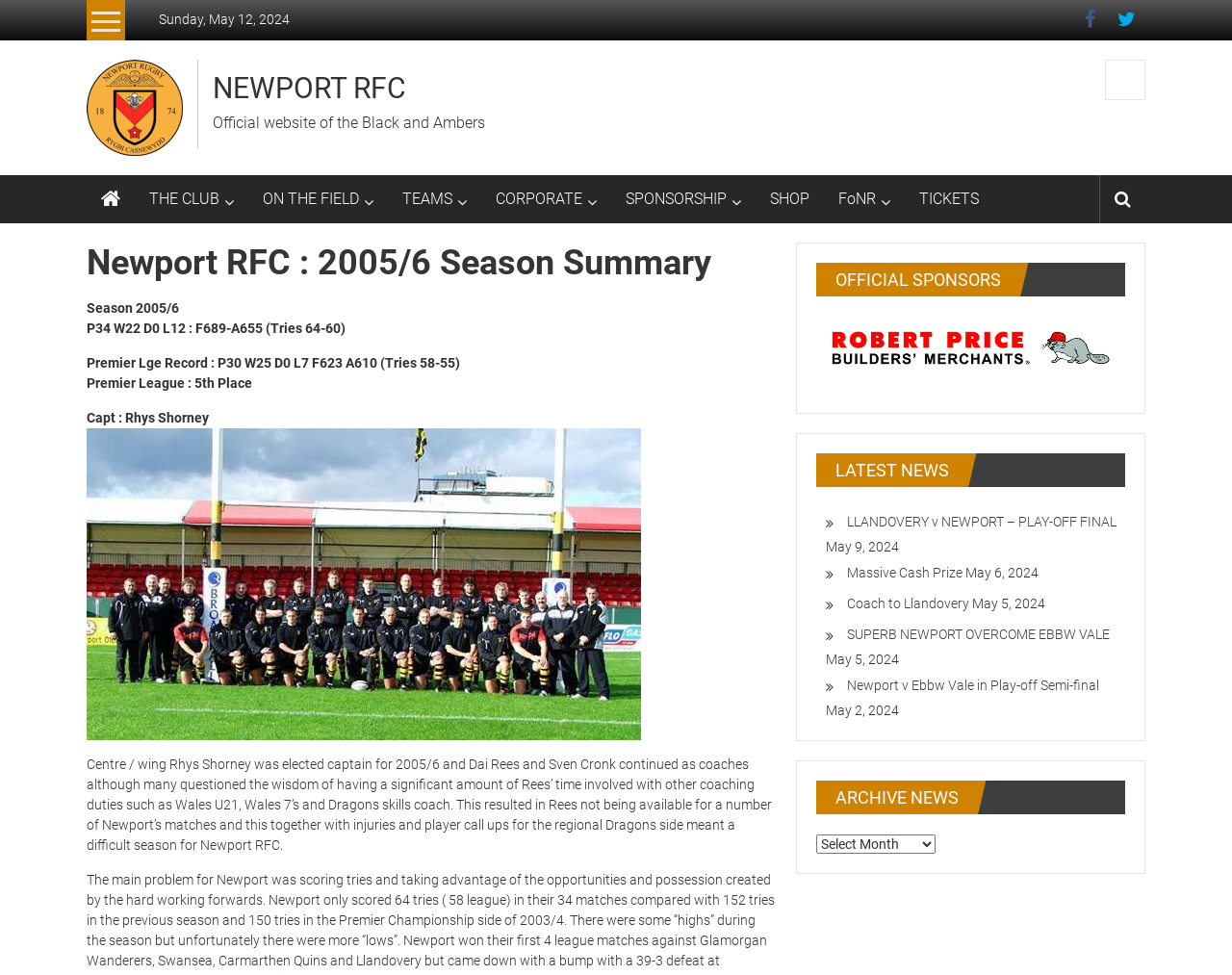From the image, can you give a detailed response to the question below:
What is the date displayed at the top of the webpage?

I found the date by looking at the top of the webpage, where I saw a static text element with the content 'Sunday, May 12, 2024'.